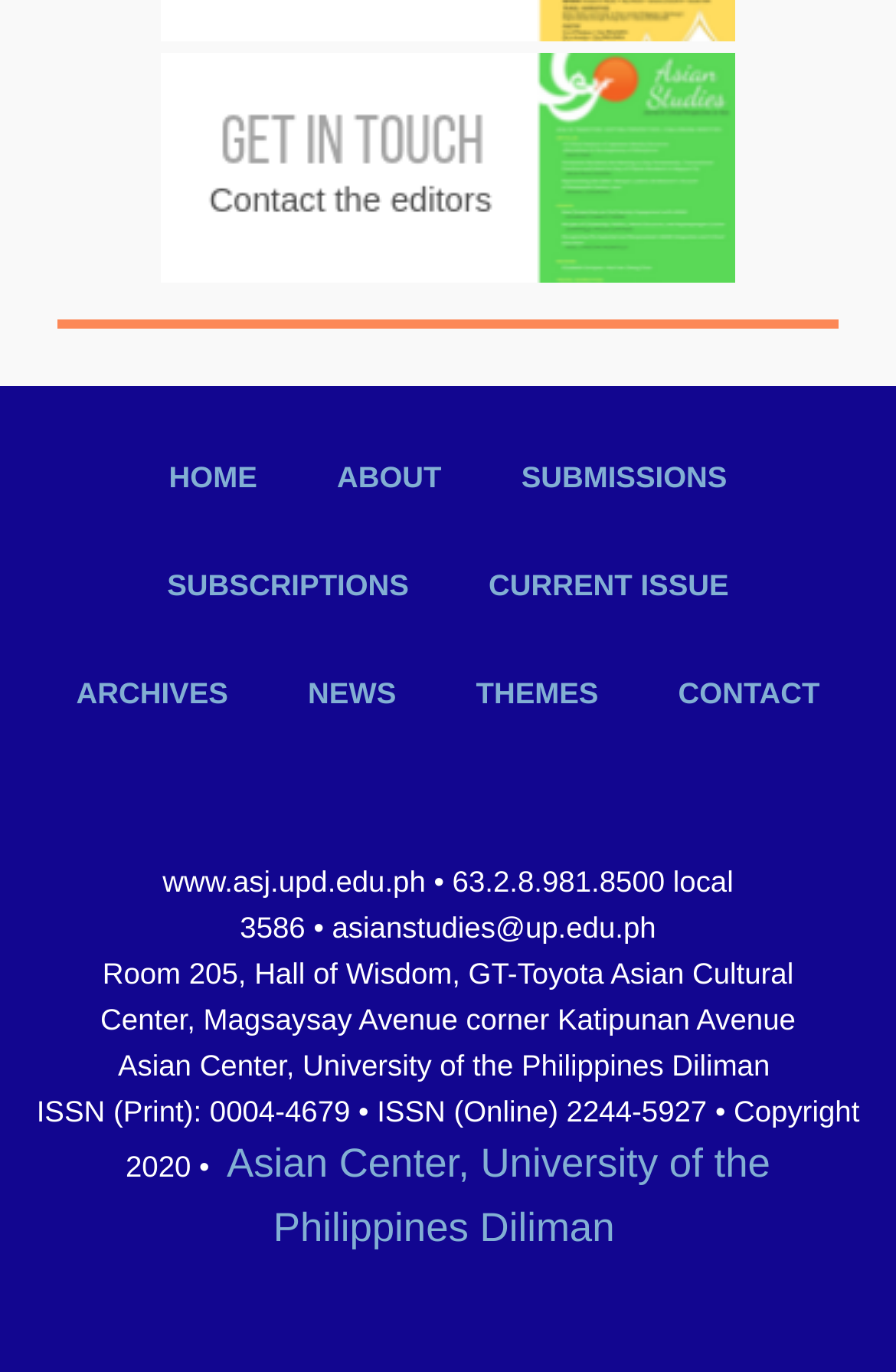Please find the bounding box coordinates for the clickable element needed to perform this instruction: "view current issue".

[0.507, 0.388, 0.852, 0.466]